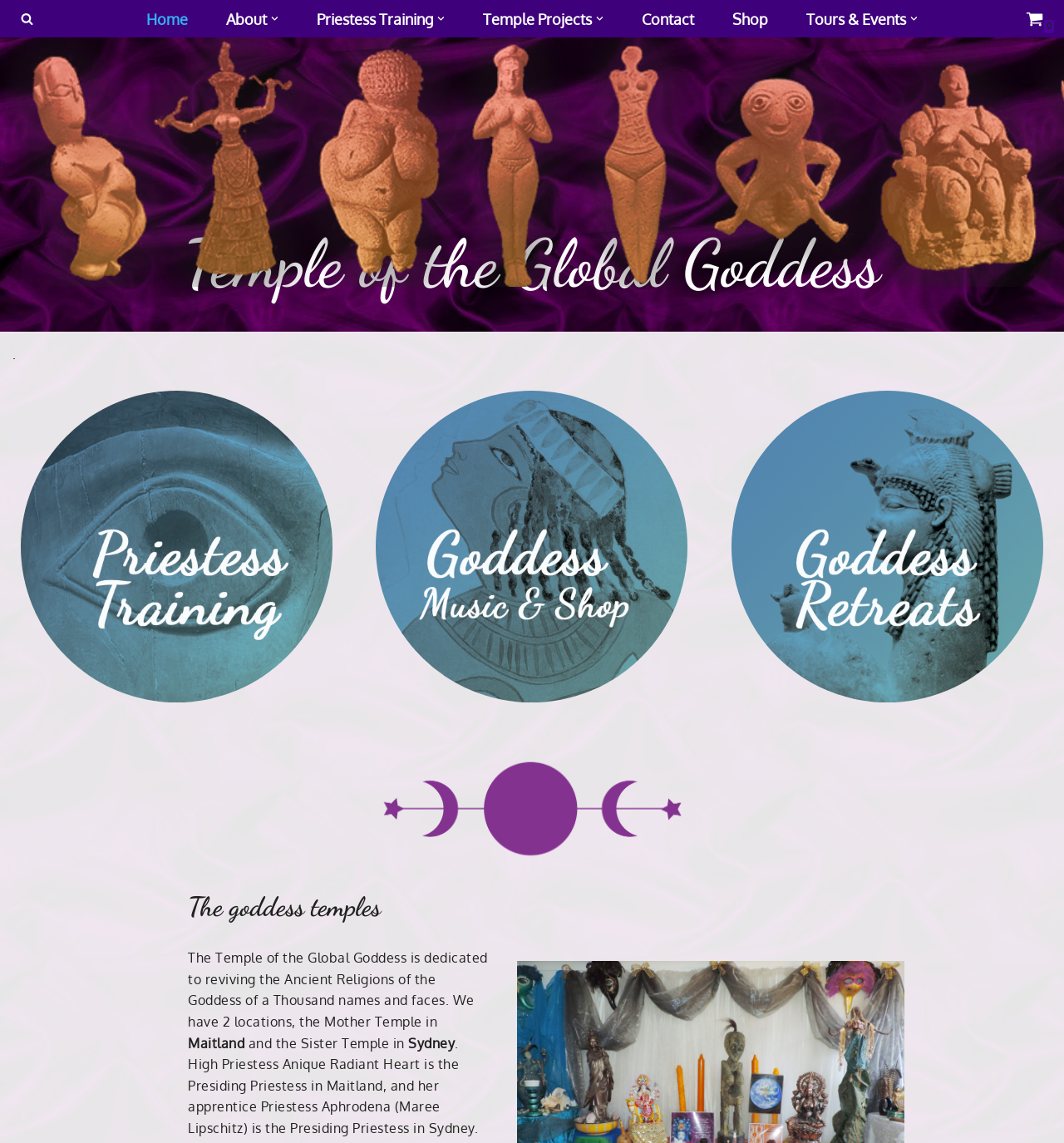Please find the bounding box coordinates of the element that you should click to achieve the following instruction: "Open the Cart". The coordinates should be presented as four float numbers between 0 and 1: [left, top, right, bottom].

[0.964, 0.009, 0.98, 0.024]